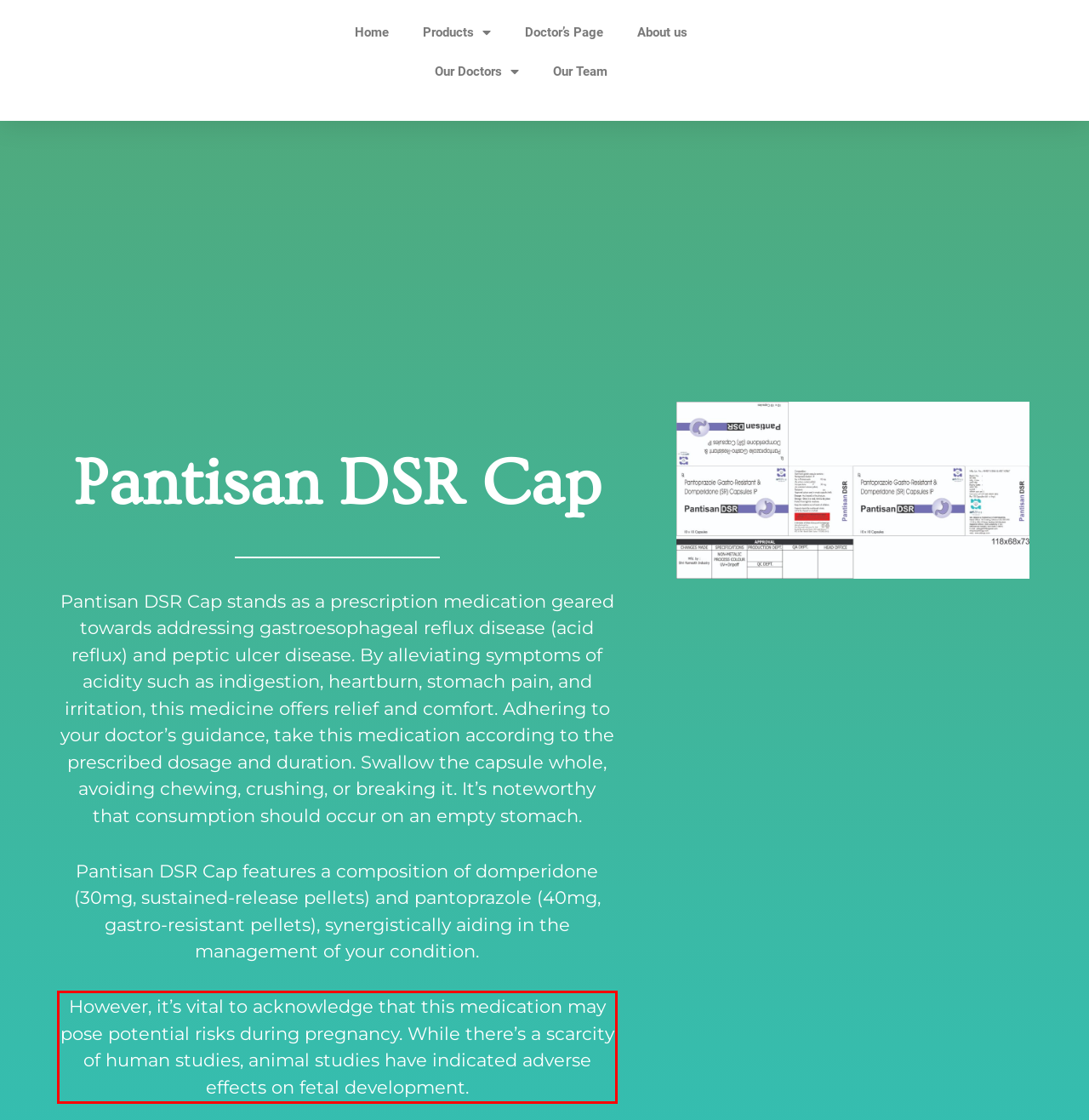Given a screenshot of a webpage with a red bounding box, extract the text content from the UI element inside the red bounding box.

However, it’s vital to acknowledge that this medication may pose potential risks during pregnancy. While there’s a scarcity of human studies, animal studies have indicated adverse effects on fetal development.